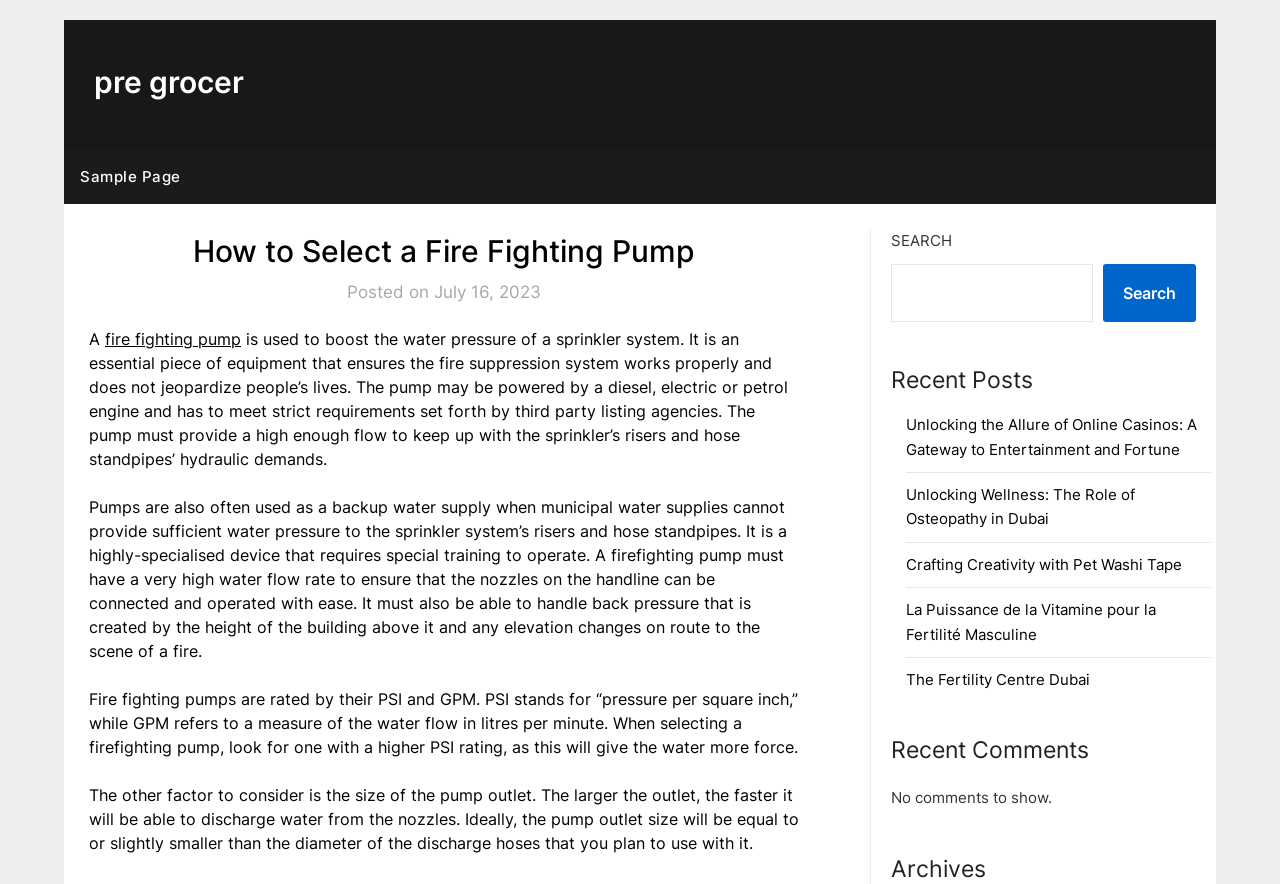Find the bounding box coordinates of the clickable area that will achieve the following instruction: "Schedule a service".

None